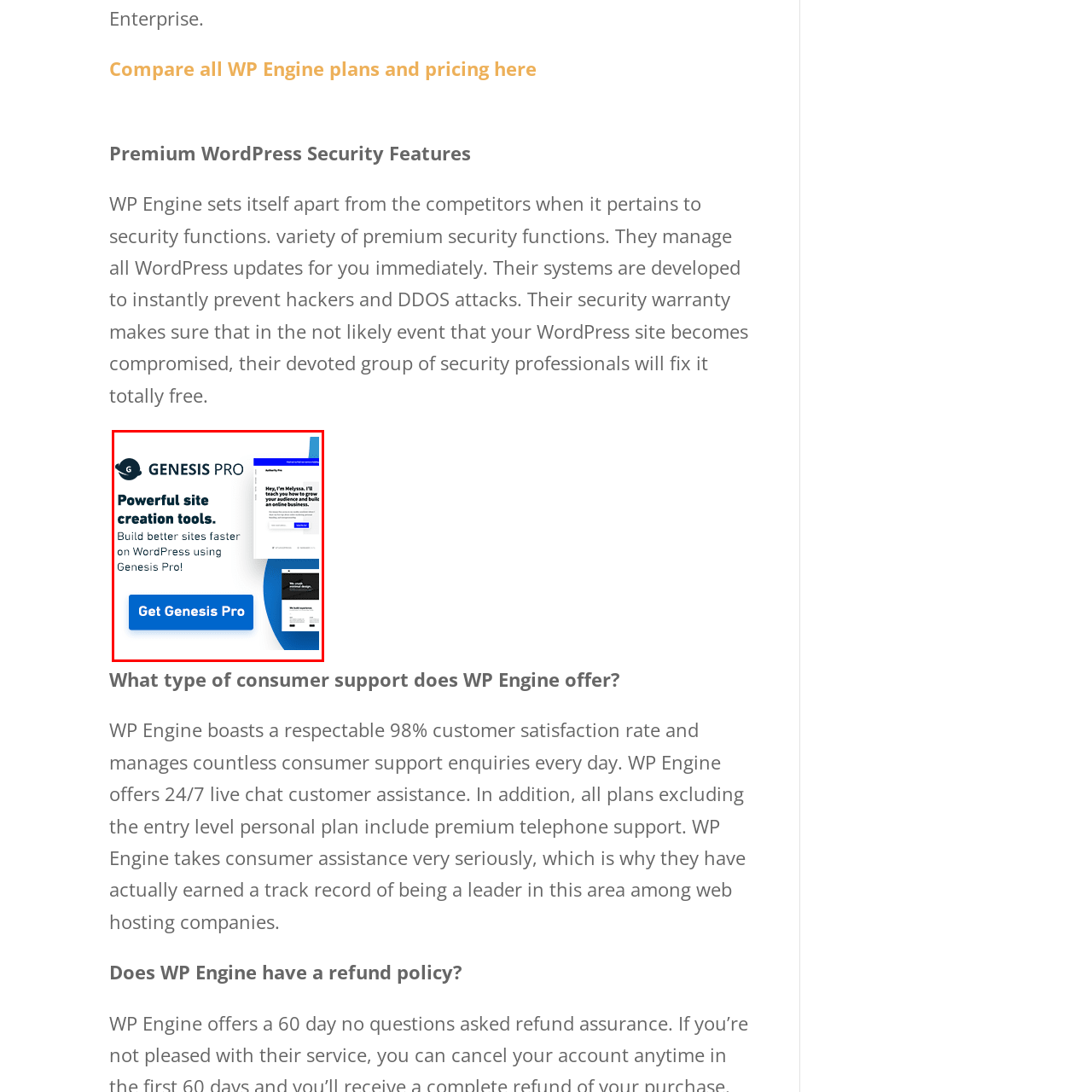What is the purpose of Genesis Pro?
Refer to the image highlighted by the red box and give a one-word or short-phrase answer reflecting what you see.

To build websites efficiently